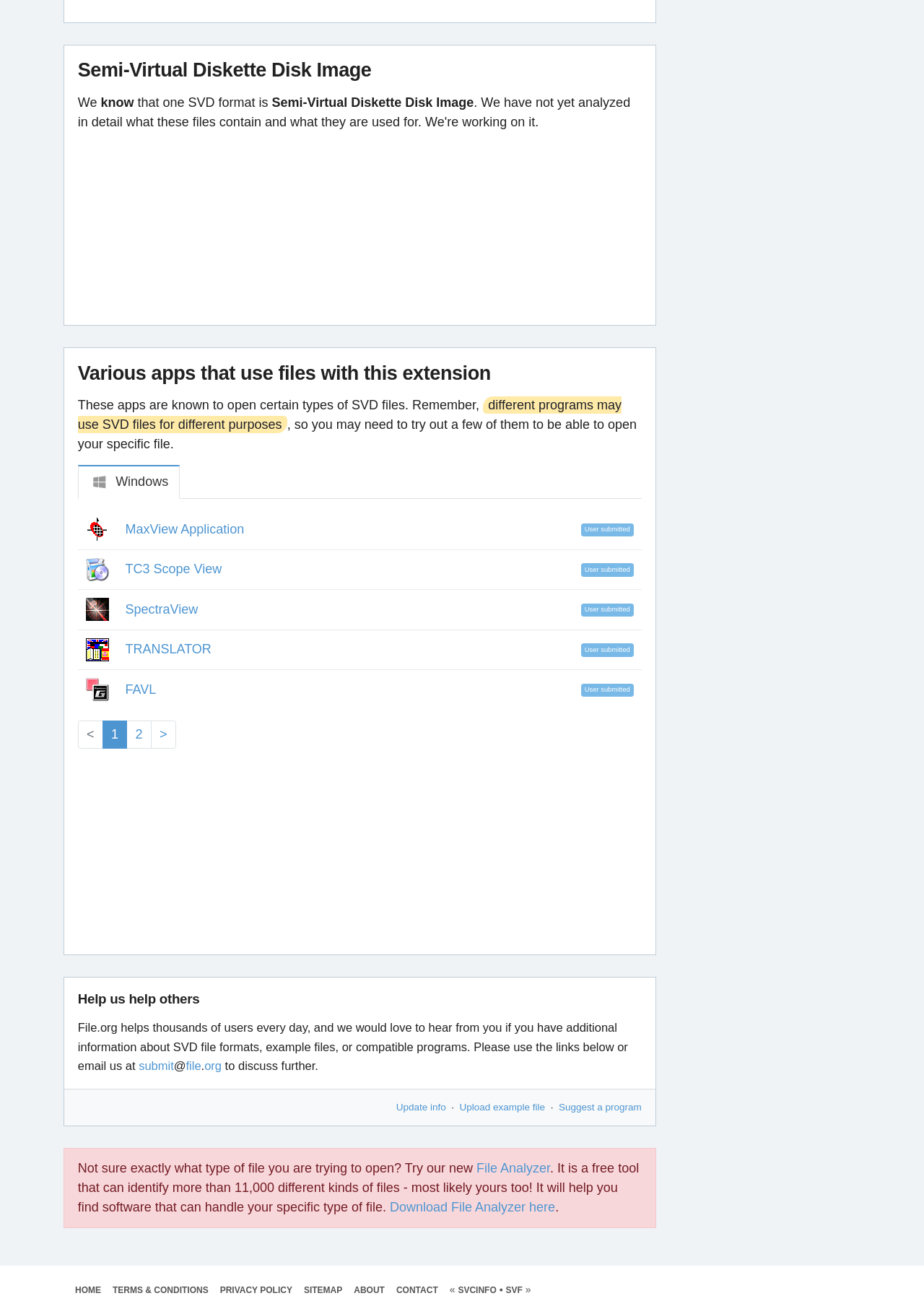Refer to the screenshot and give an in-depth answer to this question: How many apps are listed as being able to open SVD files?

The webpage lists four apps that are known to open certain types of SVD files: MaxView Application, TC3 Scope View, SpectraView, and TRANSLATOR. These apps are listed in a table with their respective icons and links.